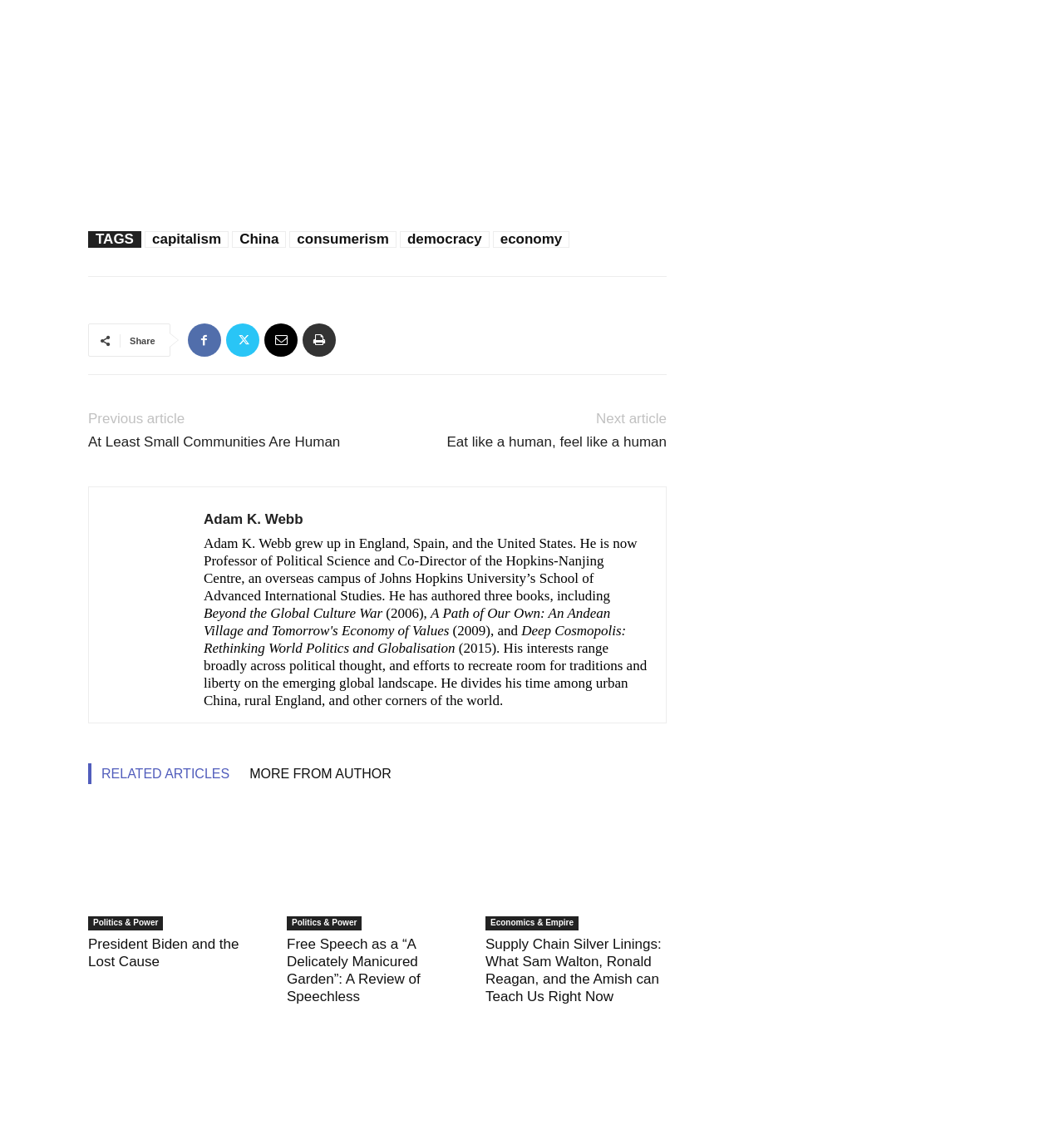How many related articles are there on the webpage?
Craft a detailed and extensive response to the question.

I counted the related articles on the webpage, which are 'President Biden and the Lost Cause', 'Free Speech as a “A Delicately Manicured Garden”: A Review of Speechless', and 'Supply Chain Silver Linings: What Sam Walton, Ronald Reagan, and the Amish can Teach Us Right Now', and found that there are 3 related articles.